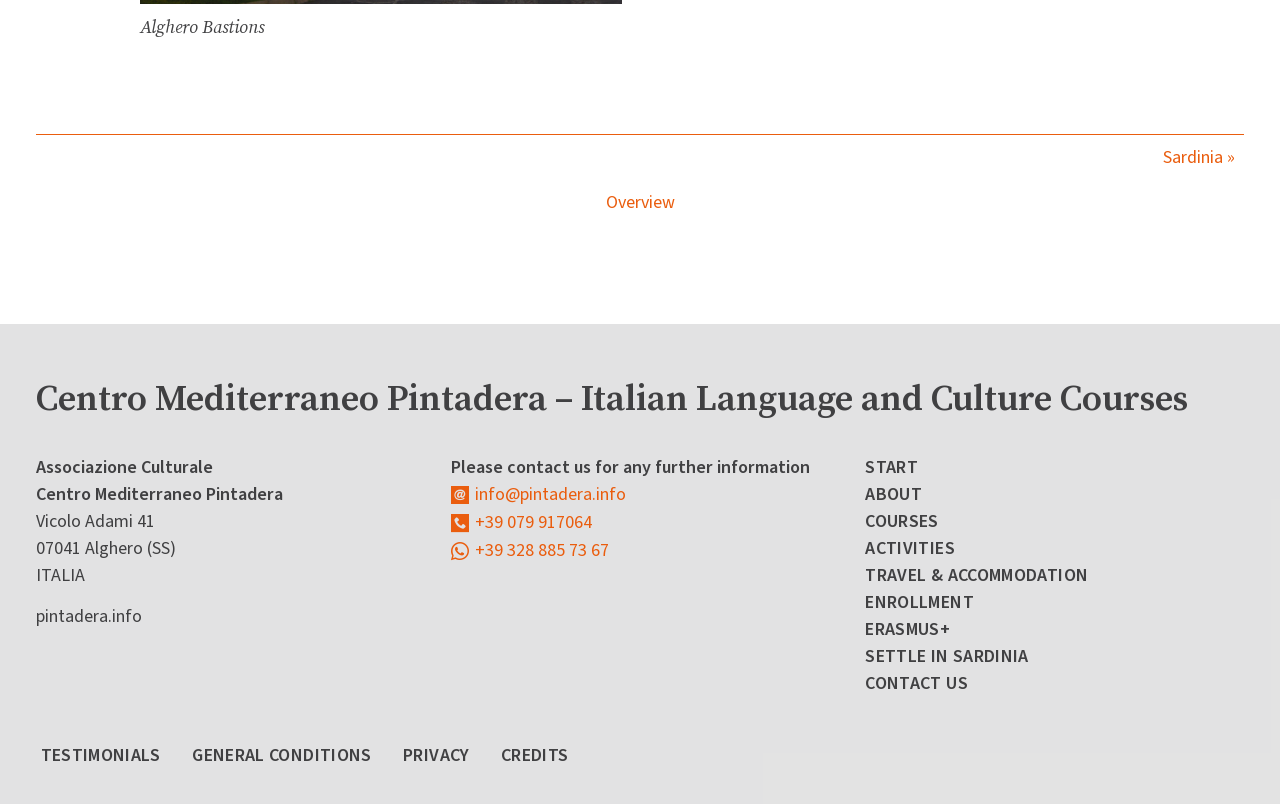Find the bounding box coordinates of the element to click in order to complete this instruction: "Click on the 'Sardinia »' link". The bounding box coordinates must be four float numbers between 0 and 1, denoted as [left, top, right, bottom].

[0.902, 0.168, 0.972, 0.224]